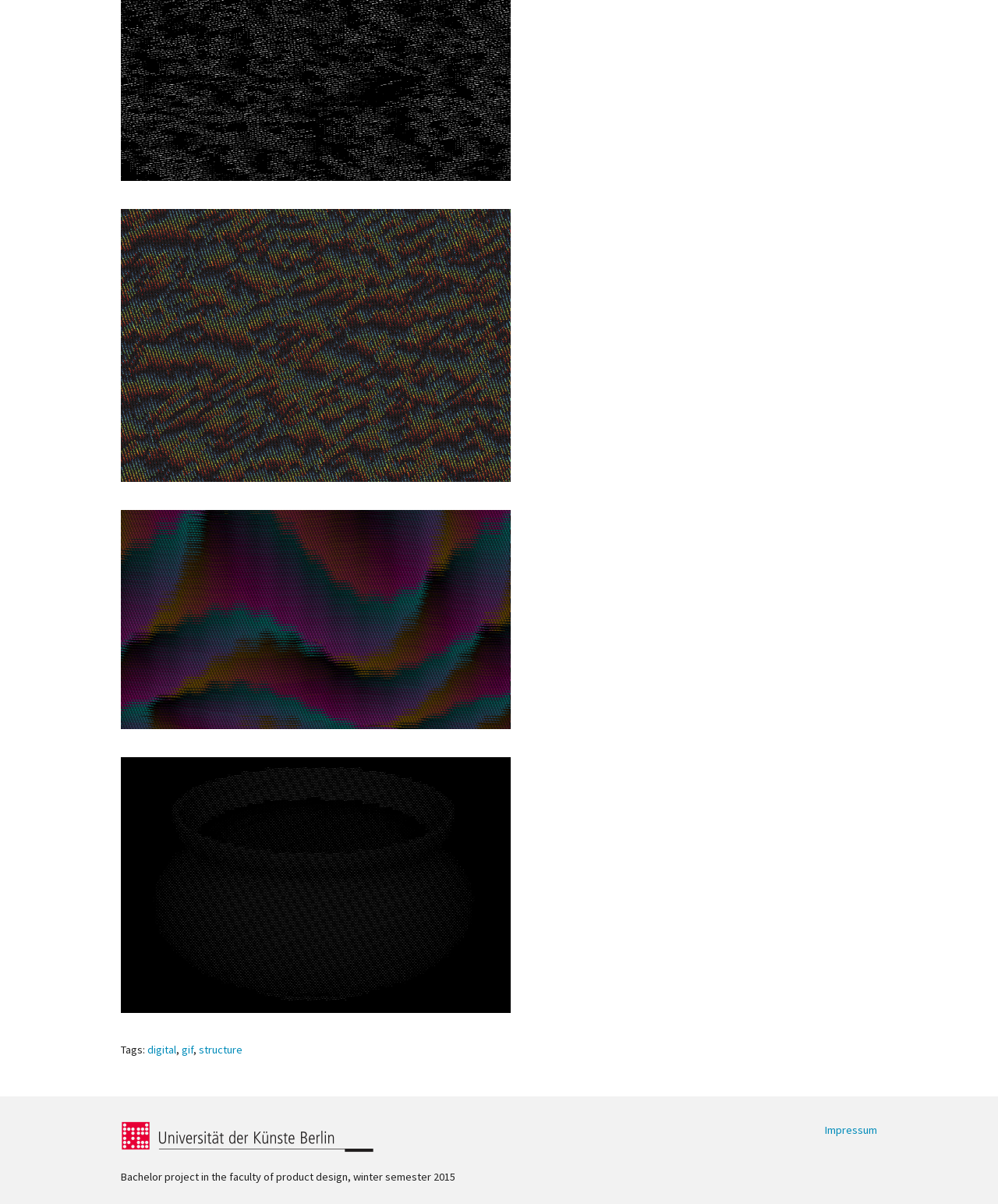Locate the bounding box of the user interface element based on this description: "alt="SEV_1"".

[0.121, 0.285, 0.512, 0.297]